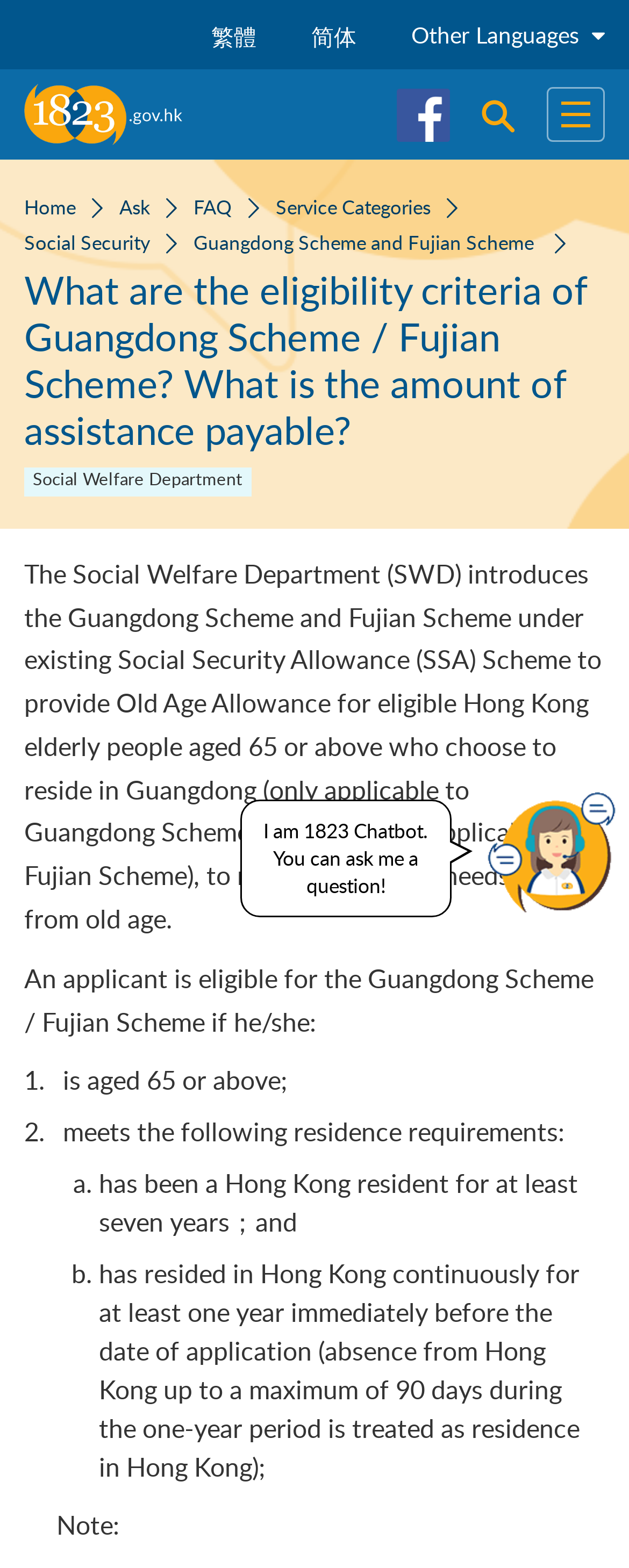Mark the bounding box of the element that matches the following description: "Open search panel".

[0.765, 0.057, 0.817, 0.089]